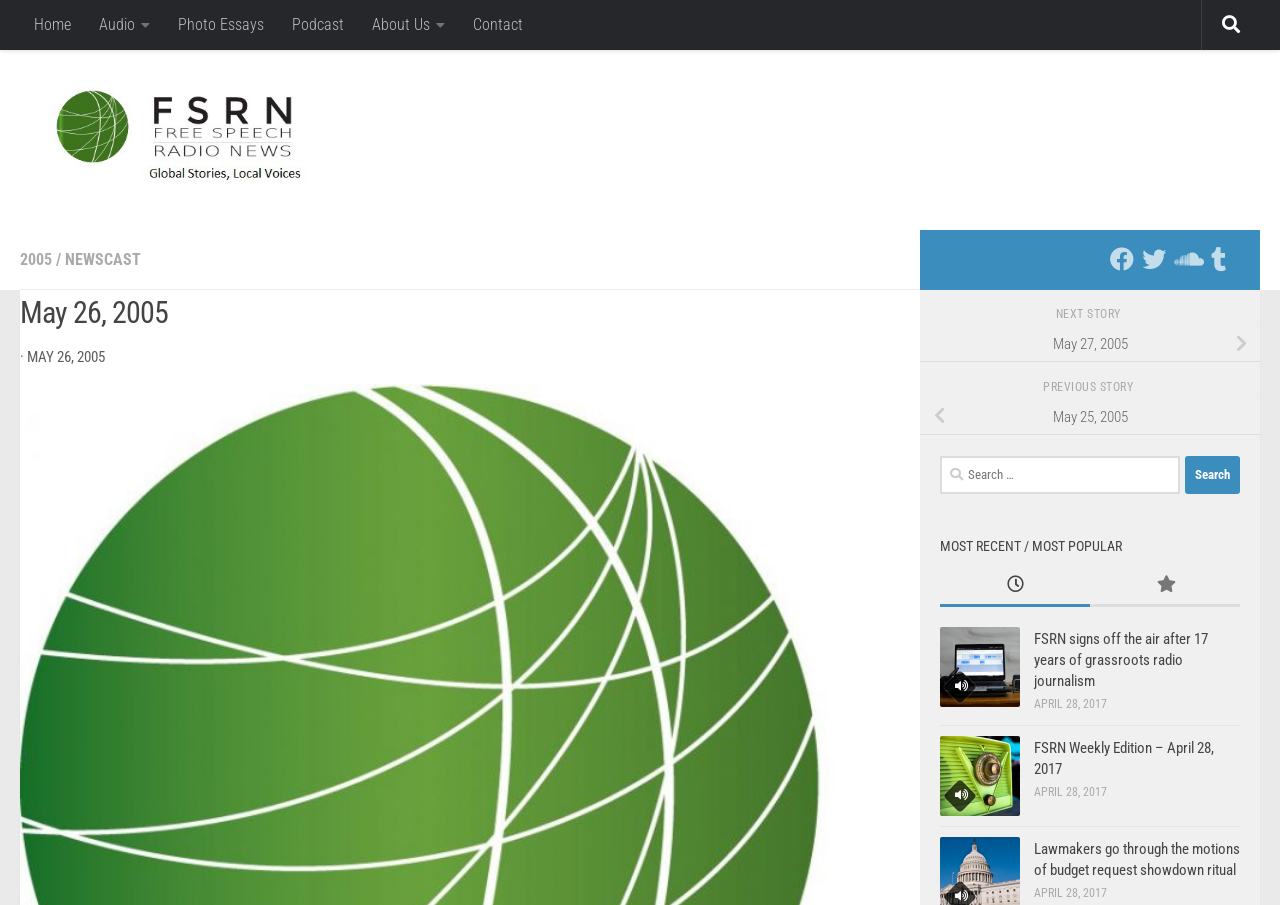Construct a comprehensive caption that outlines the webpage's structure and content.

The webpage appears to be a news archive page from Free Speech Radio News (FSRN). At the top, there is a navigation menu with links to "Home", "Audio", "Photo Essays", "Podcast", "About Us", and "Contact". On the right side of the navigation menu, there is a button with a search icon.

Below the navigation menu, there is a large heading that reads "May 26, 2005" and a subheading that says "NEWSCAST". To the left of the heading, there is a link to "FSRN" with an accompanying image.

On the left side of the page, there are links to navigate through news stories, including "NEXT STORY" and "PREVIOUS STORY". There is also a search bar with a label "Search for:" and a search button.

The main content of the page is a list of news stories, each with a title and a date. The stories are arranged in a vertical list, with the most recent or popular stories at the top. Each story has a title and a date, and some have icons or images accompanying them.

At the bottom of the page, there are social media links to follow FSRN on Facebook, Twitter, Soundcloud, and Tumblr.